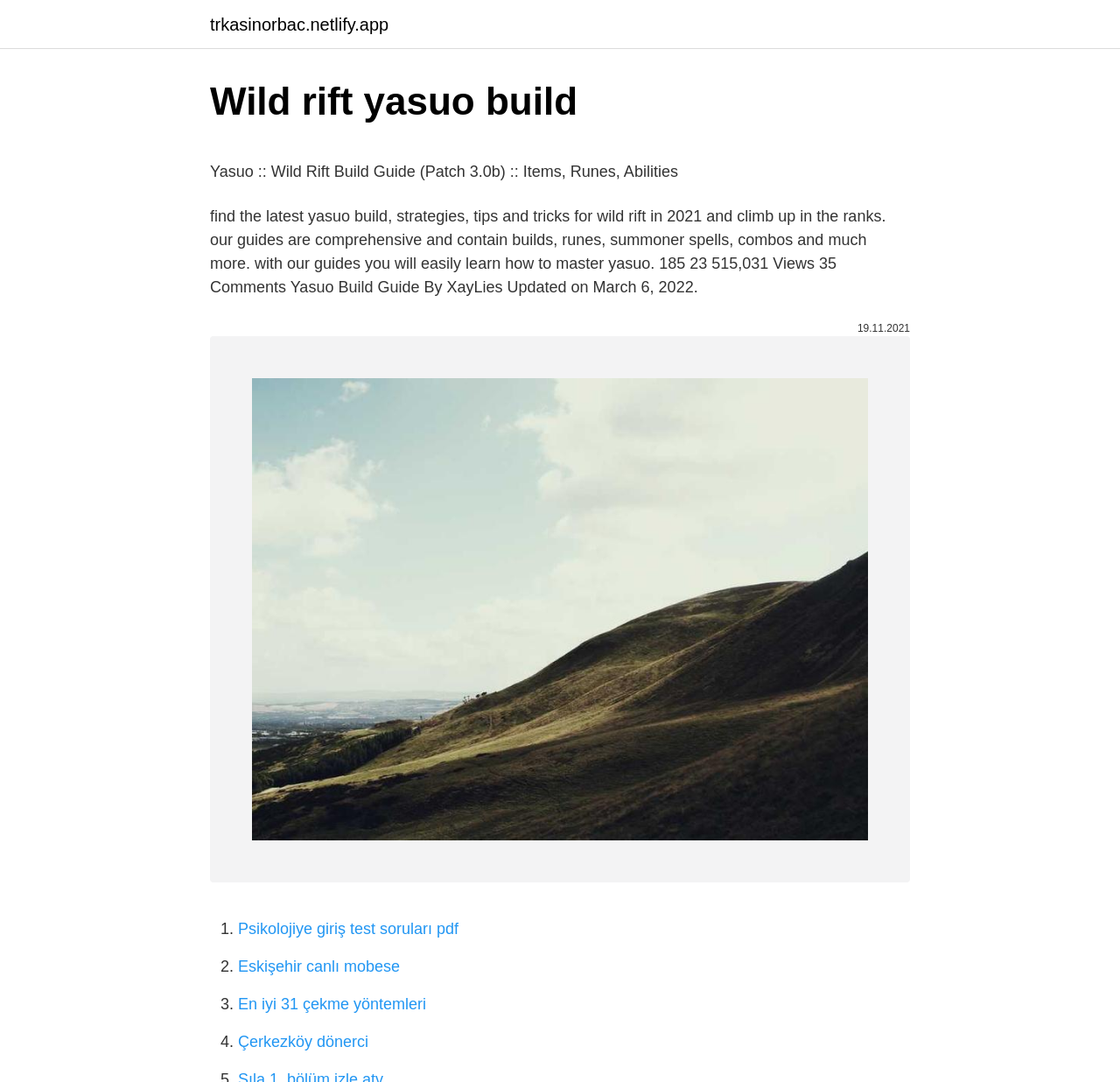Please provide a comprehensive response to the question based on the details in the image: What is the date of the last update of the guide?

The webpage shows the update date of the guide, which is March 6, 2022, as indicated by the text 'Yasuo Build Guide By XayLies Updated on March 6, 2022'.